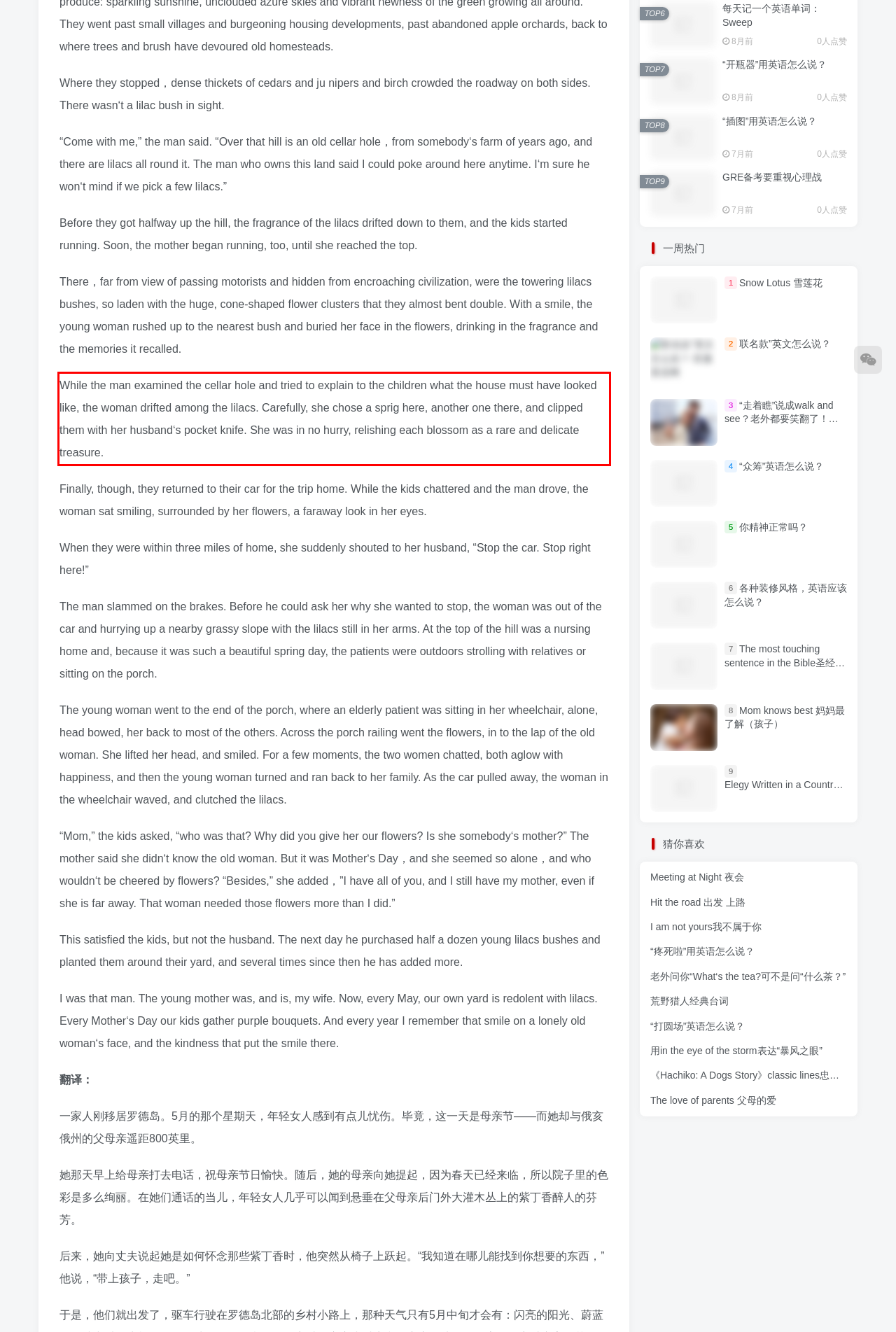You have a screenshot of a webpage with a UI element highlighted by a red bounding box. Use OCR to obtain the text within this highlighted area.

While the man examined the cellar hole and tried to explain to the children what the house must have looked like, the woman drifted among the lilacs. Carefully, she chose a sprig here, another one there, and clipped them with her husband‘s pocket knife. She was in no hurry, relishing each blossom as a rare and delicate treasure.